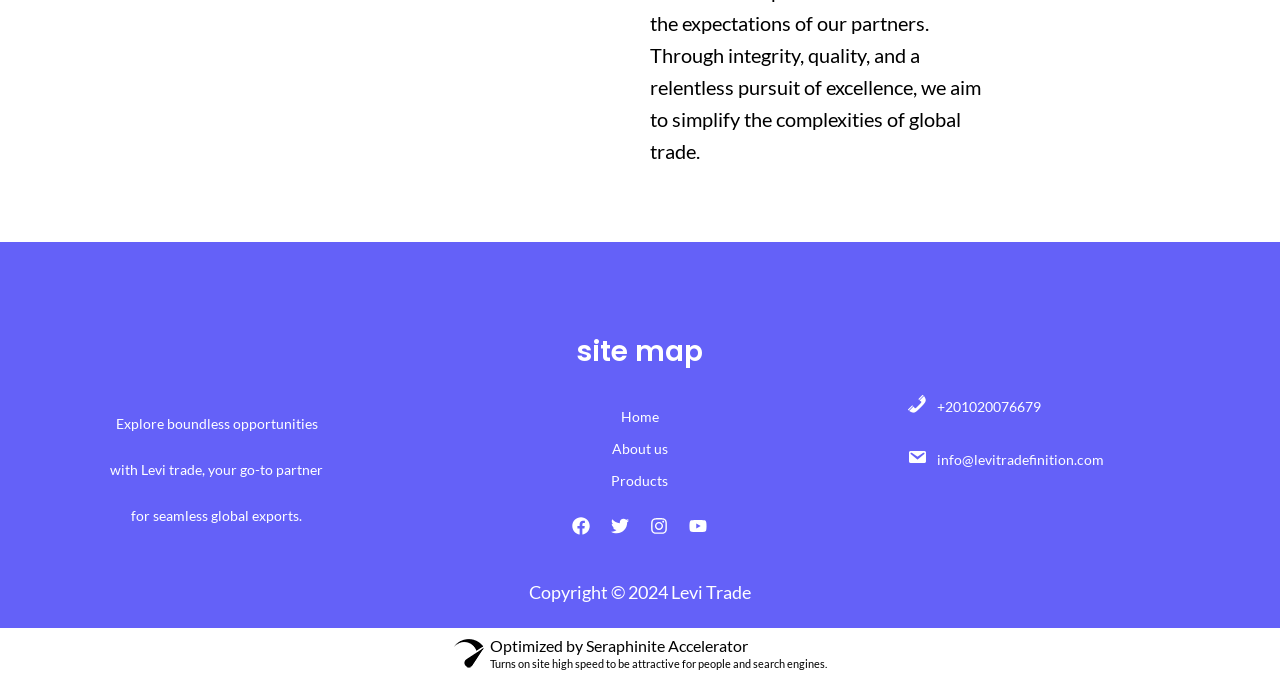Can you find the bounding box coordinates of the area I should click to execute the following instruction: "Add to cart"?

None